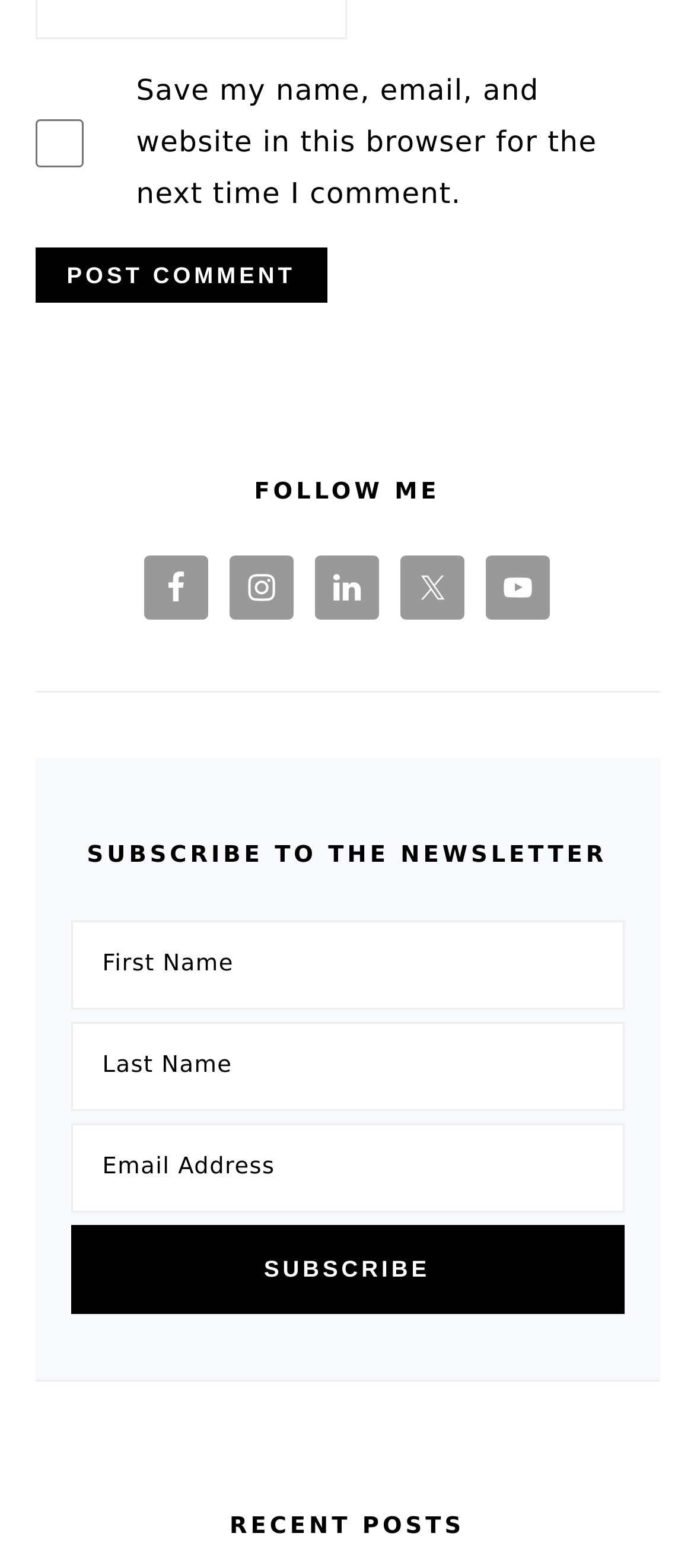Please provide a comprehensive answer to the question based on the screenshot: What is the label of the button below the comment section?

I looked at the button below the comment section and saw that it is labeled 'Post Comment'.